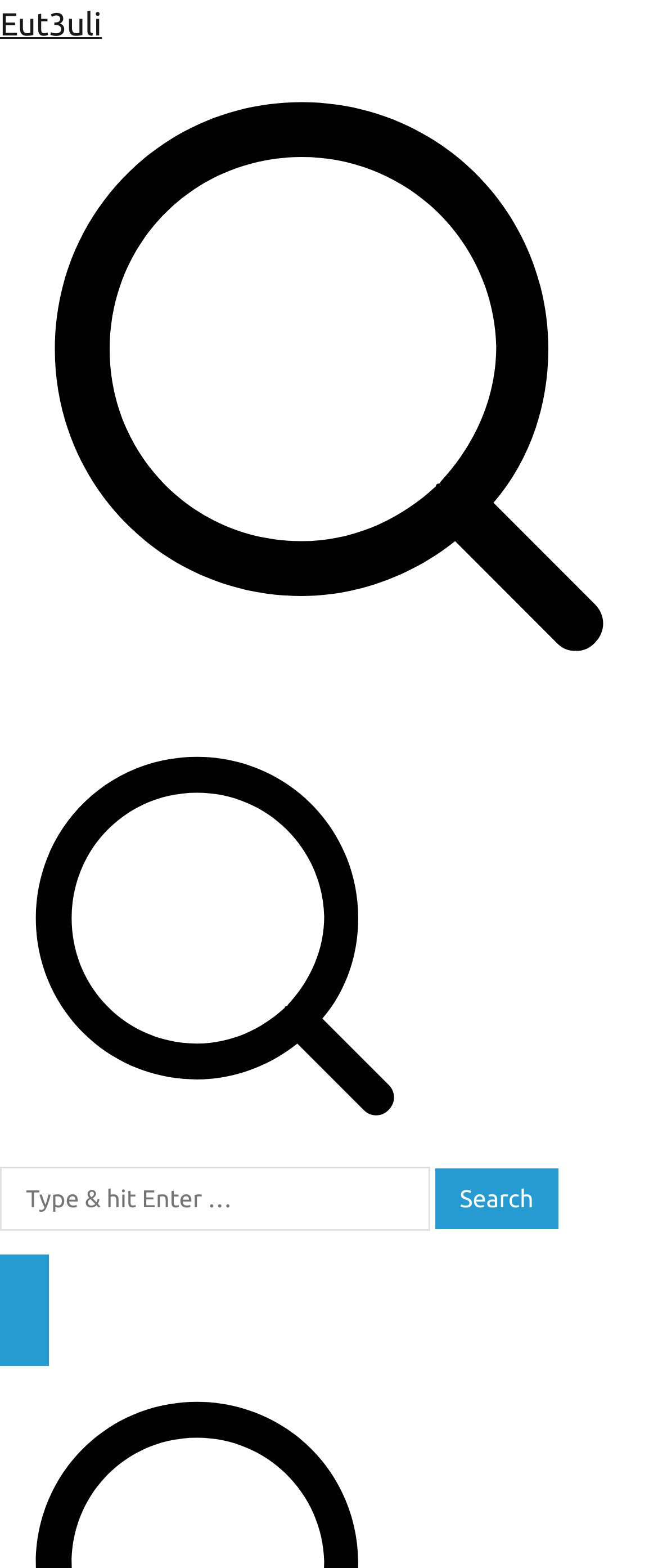Locate the bounding box of the user interface element based on this description: "Eut3uli".

[0.0, 0.003, 0.155, 0.027]